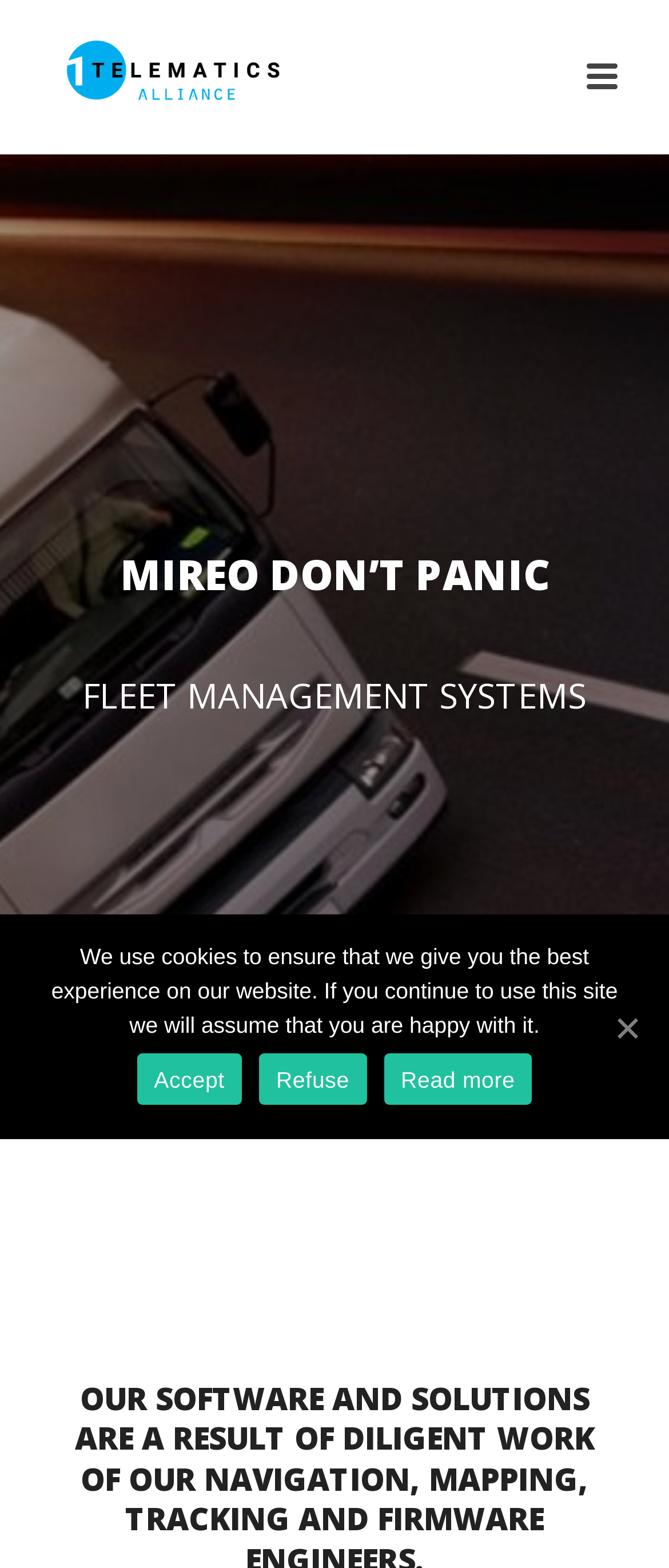Provide the bounding box coordinates, formatted as (top-left x, top-left y, bottom-right x, bottom-right y), with all values being floating point numbers between 0 and 1. Identify the bounding box of the UI element that matches the description: Read more

[0.574, 0.672, 0.796, 0.705]